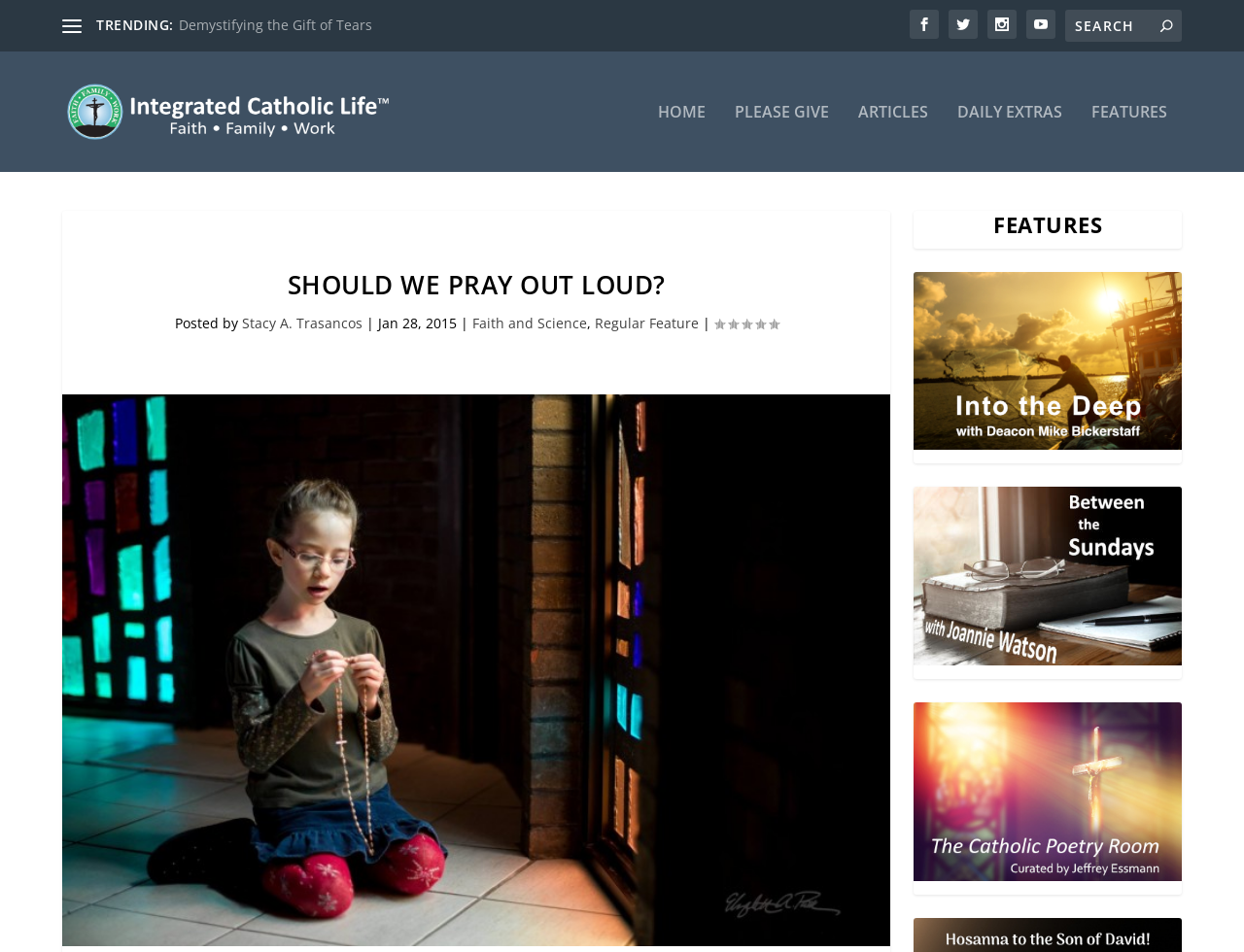Identify and extract the heading text of the webpage.

SHOULD WE PRAY OUT LOUD?